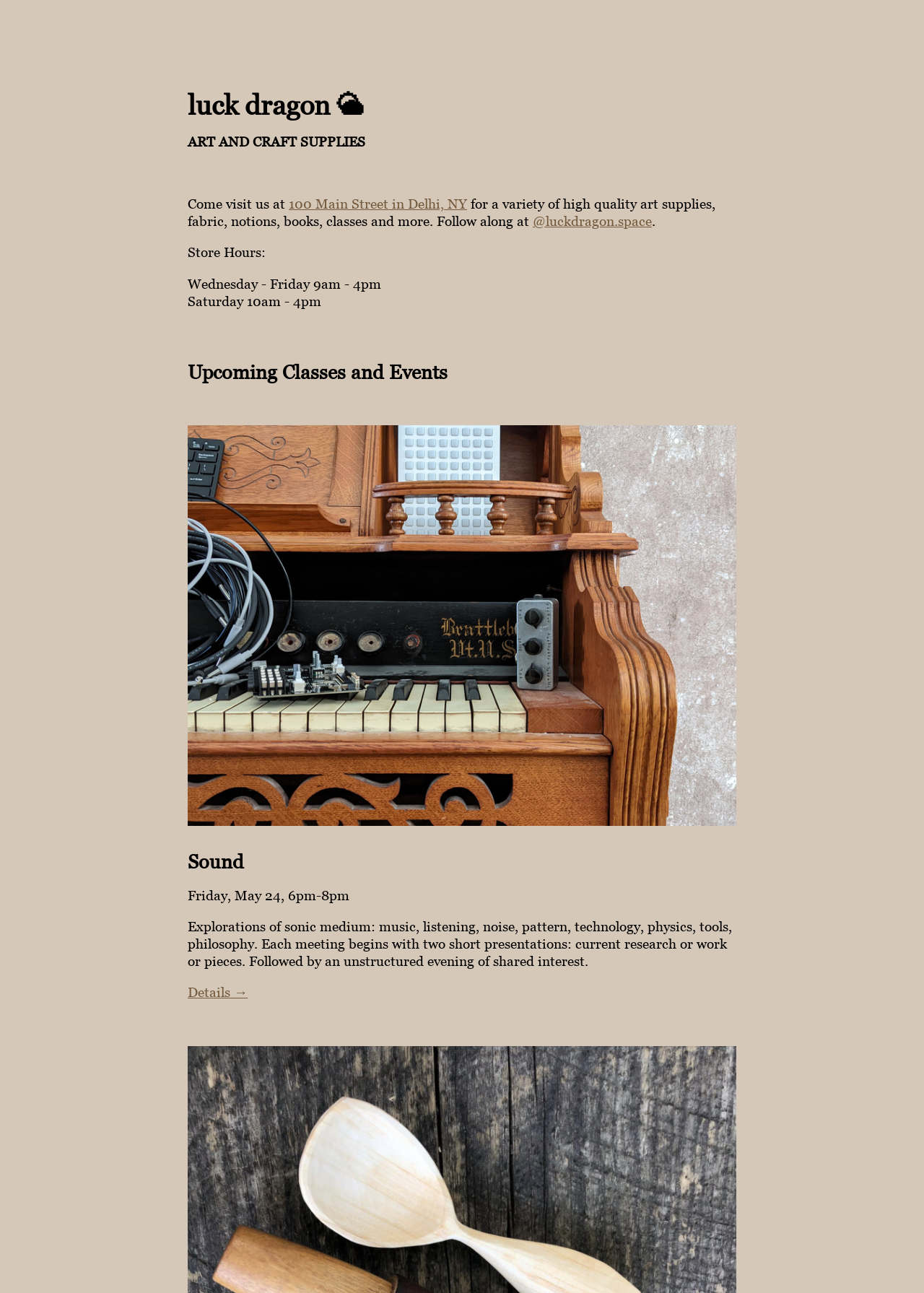Answer the question in one word or a short phrase:
What is the address of the store?

100 Main Street in Delhi, NY